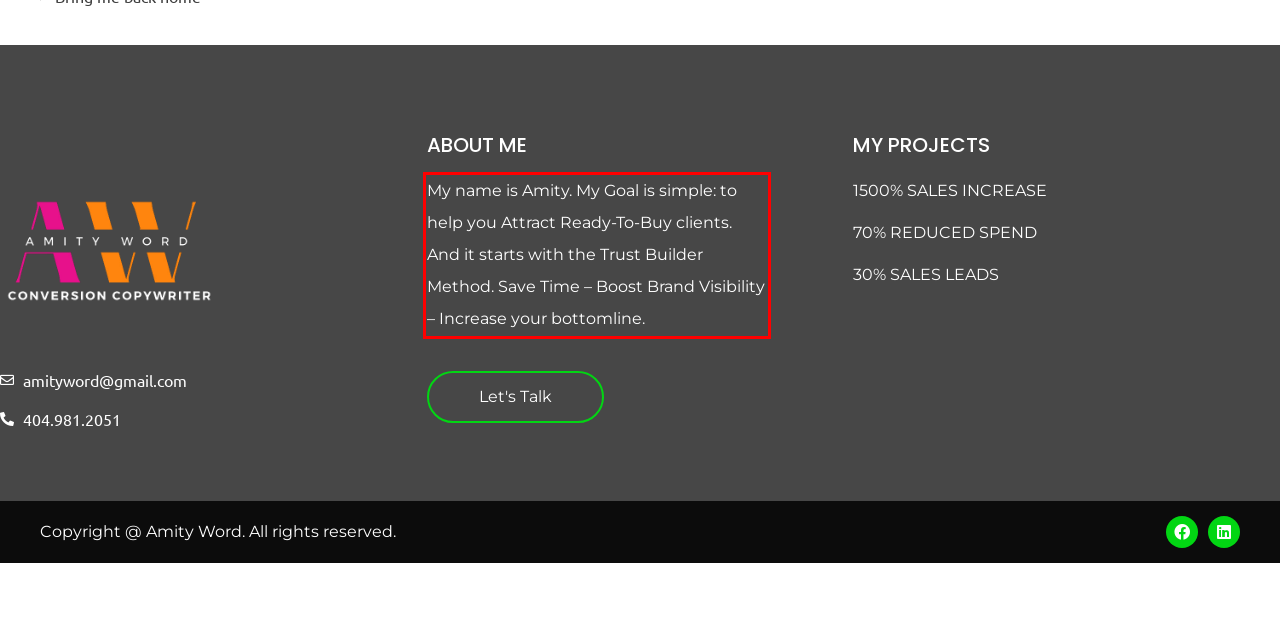From the screenshot of the webpage, locate the red bounding box and extract the text contained within that area.

My name is Amity. My Goal is simple: to help you Attract Ready-To-Buy clients. And it starts with the Trust Builder Method. Save Time – Boost Brand Visibility – Increase your bottomline.